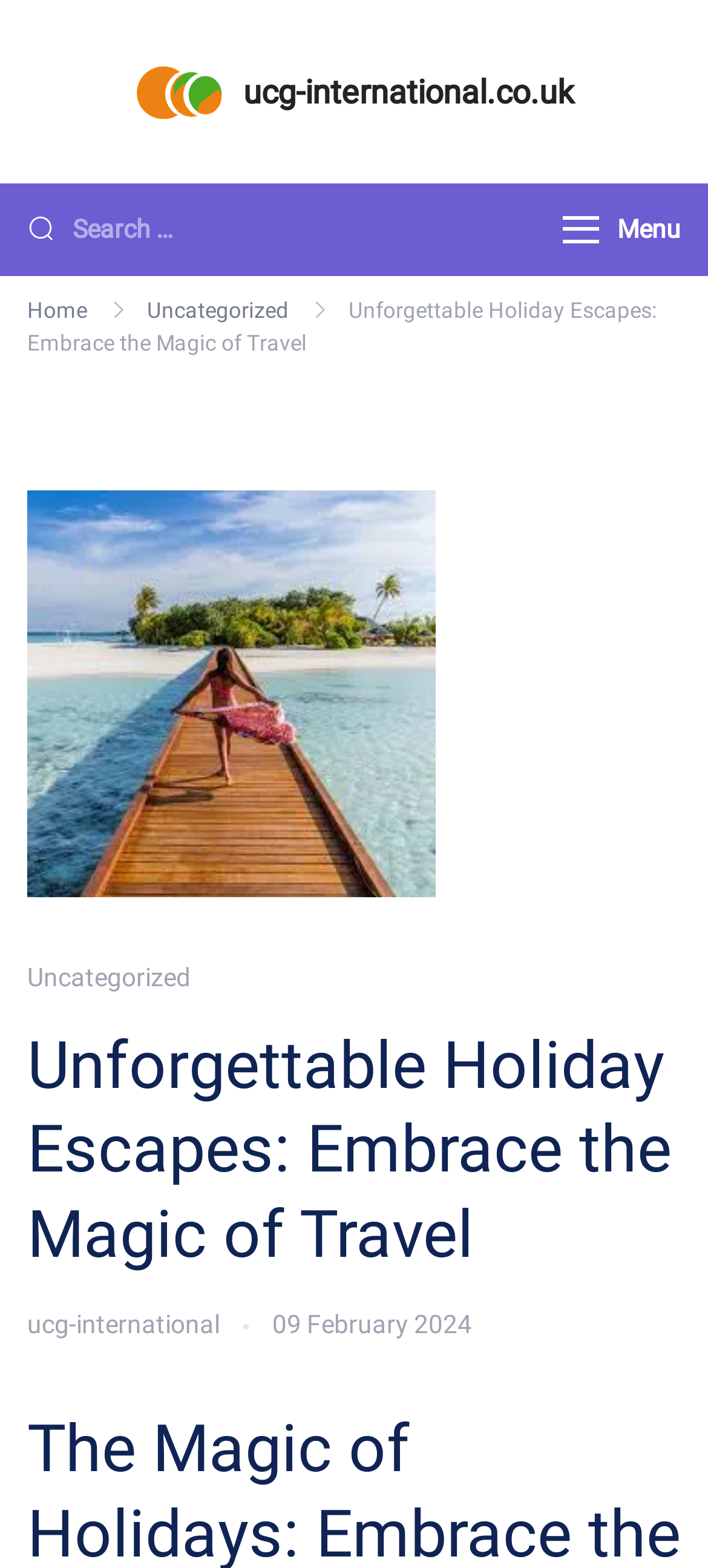Can you find the bounding box coordinates of the area I should click to execute the following instruction: "Search for holidays"?

[0.038, 0.13, 0.718, 0.162]